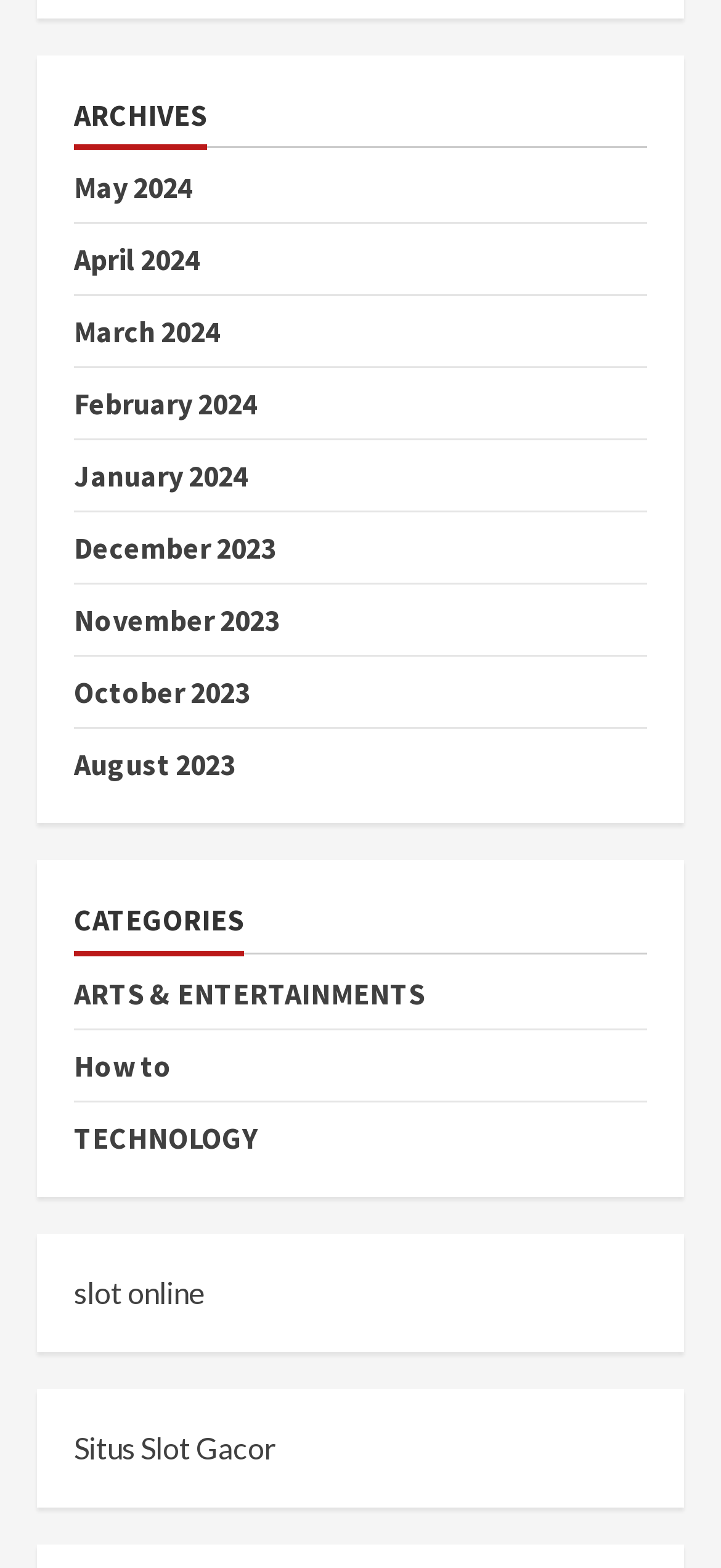Given the description of a UI element: "How to", identify the bounding box coordinates of the matching element in the webpage screenshot.

[0.103, 0.667, 0.238, 0.691]